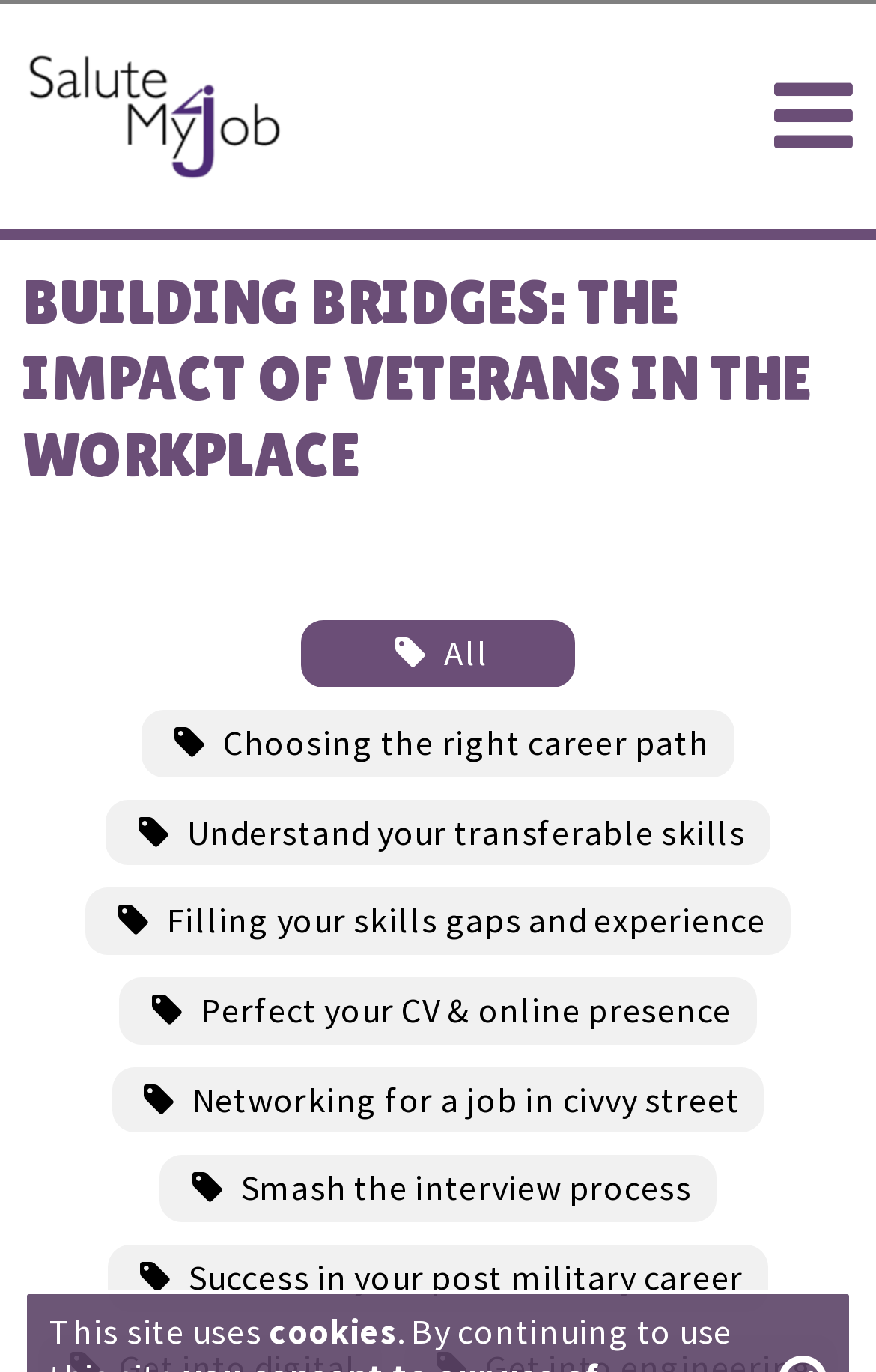Provide the bounding box coordinates of the area you need to click to execute the following instruction: "Read about building bridges".

[0.026, 0.175, 0.974, 0.395]